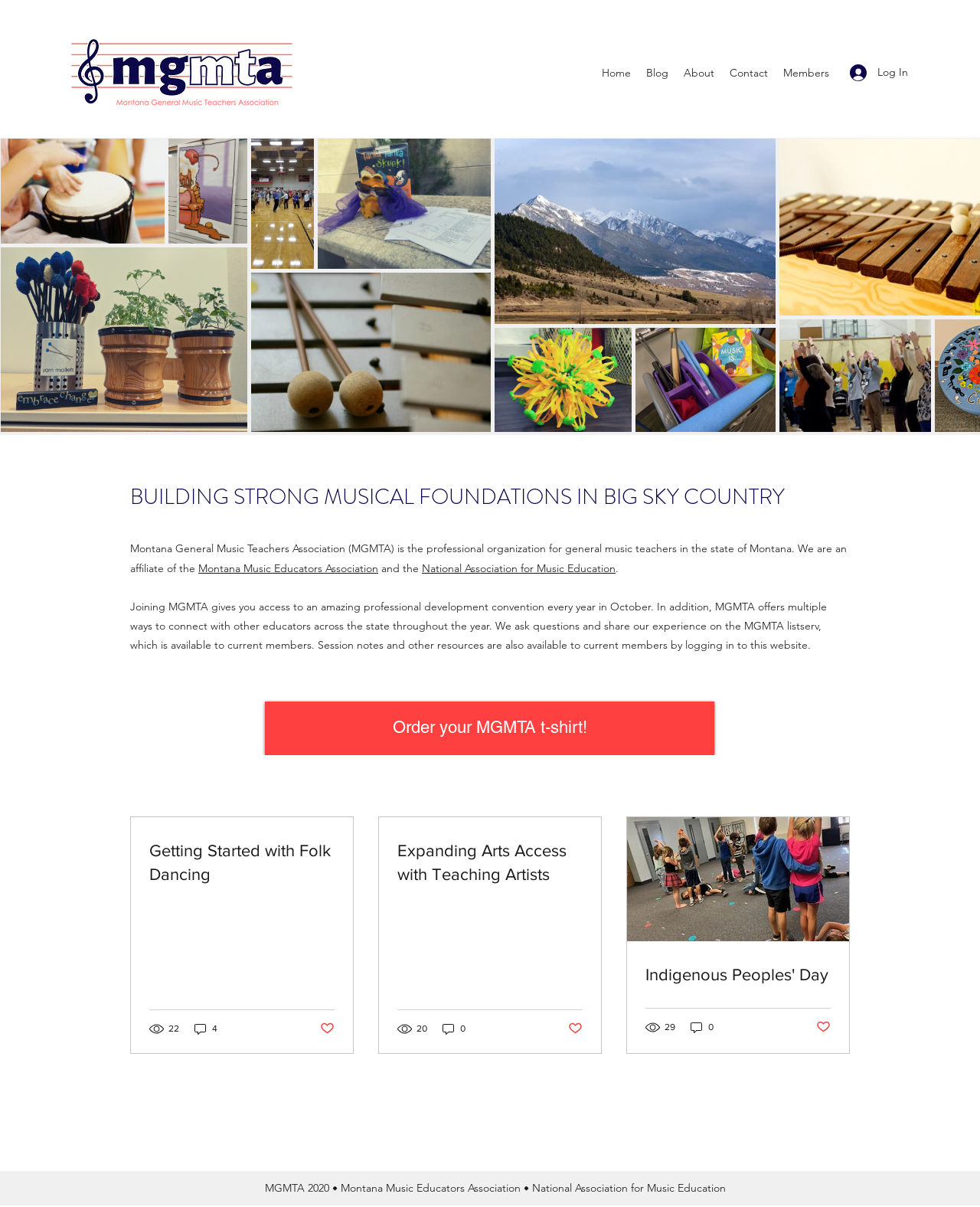What is the purpose of MGMTA?
Based on the image, answer the question in a detailed manner.

The purpose of MGMTA can be inferred from the text 'We provide professional development and a professional learning community for general music teachers in the state.' which suggests that MGMTA aims to support music teachers in Montana through professional development and a community for learning.